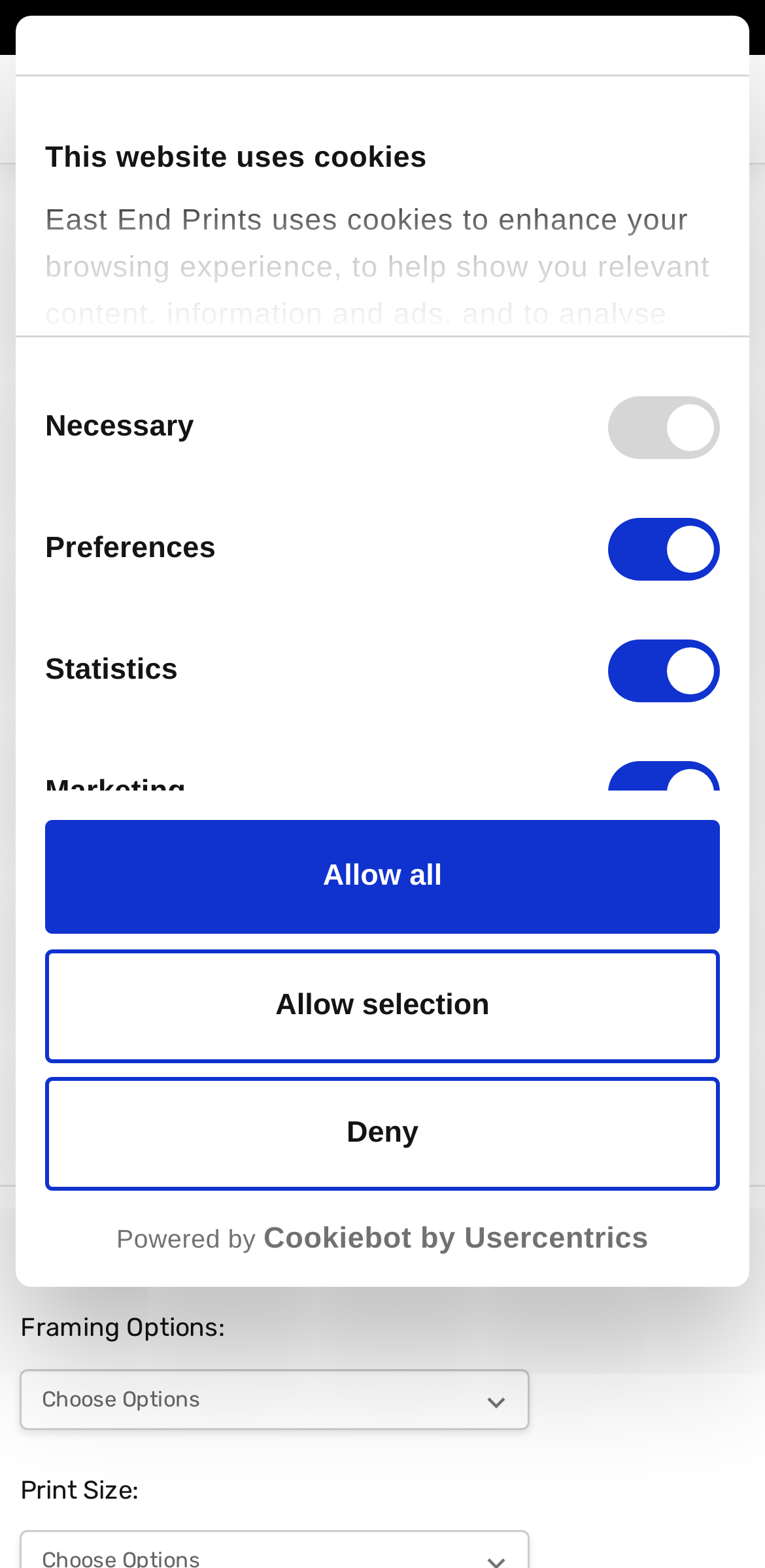Locate the bounding box coordinates of the item that should be clicked to fulfill the instruction: "Share the product".

[0.917, 0.662, 0.973, 0.681]